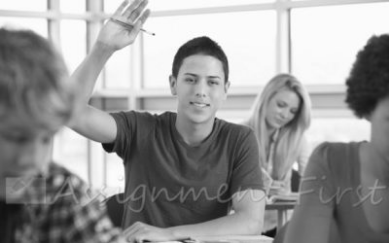How many students are engaged in their work?
Based on the content of the image, thoroughly explain and answer the question.

According to the caption, two students are engaged in their work in the background, one blonde female student is focused on writing, and another student with curly hair appears to be absorbed in her studies.